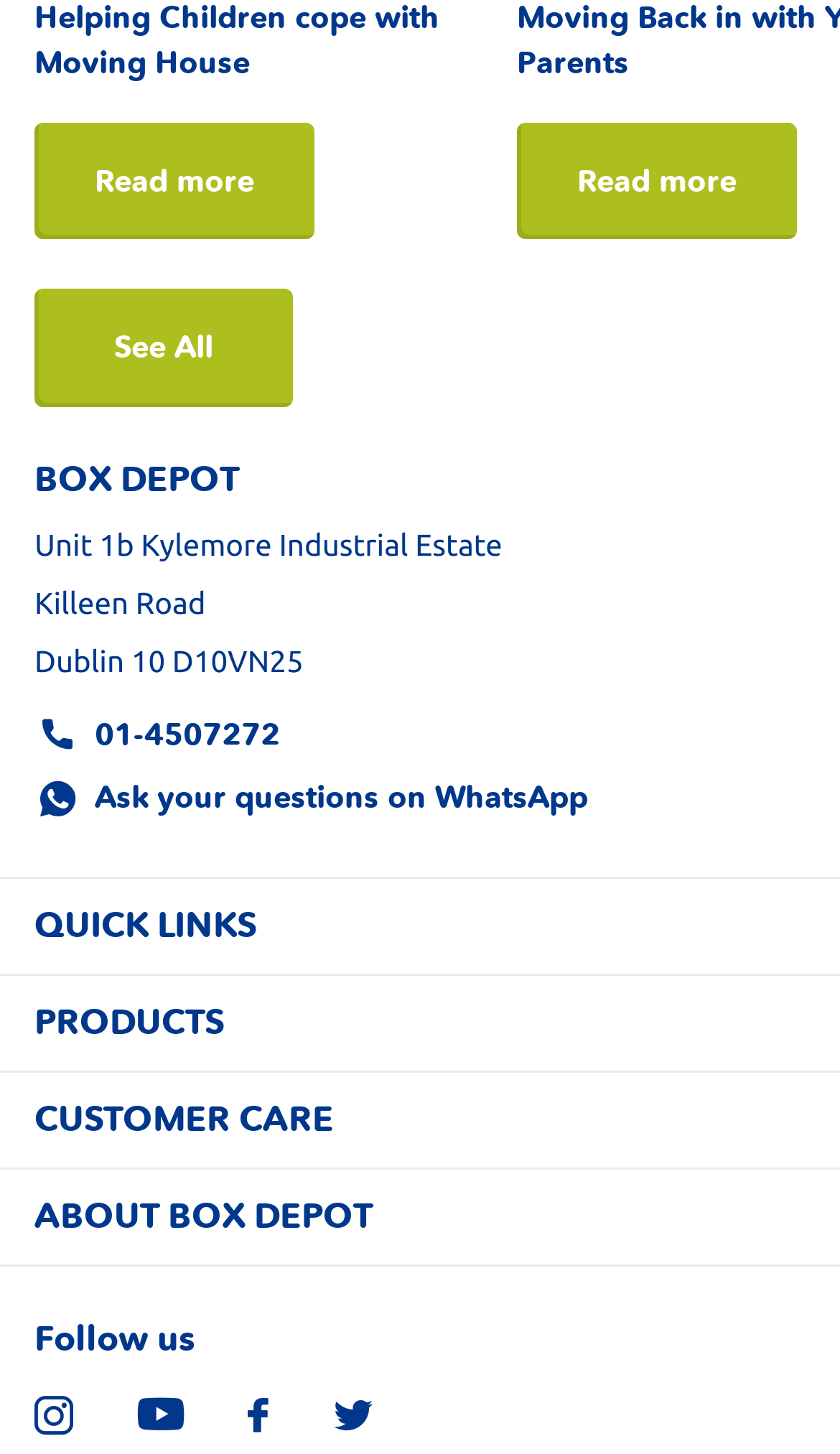Answer briefly with one word or phrase:
What is the phone number listed?

01-4507272